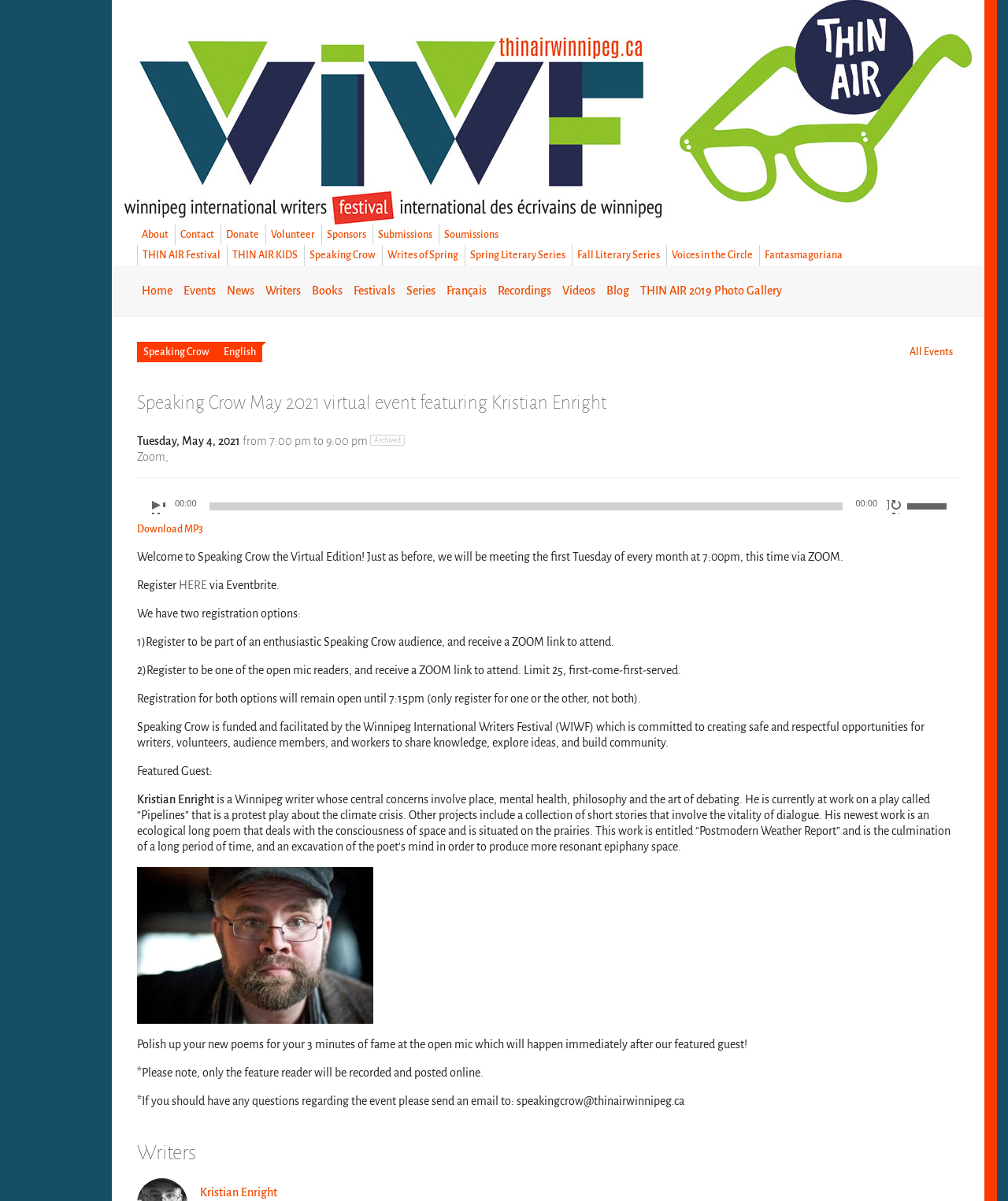Please identify the coordinates of the bounding box for the clickable region that will accomplish this instruction: "Play the audio".

[0.148, 0.415, 0.164, 0.428]